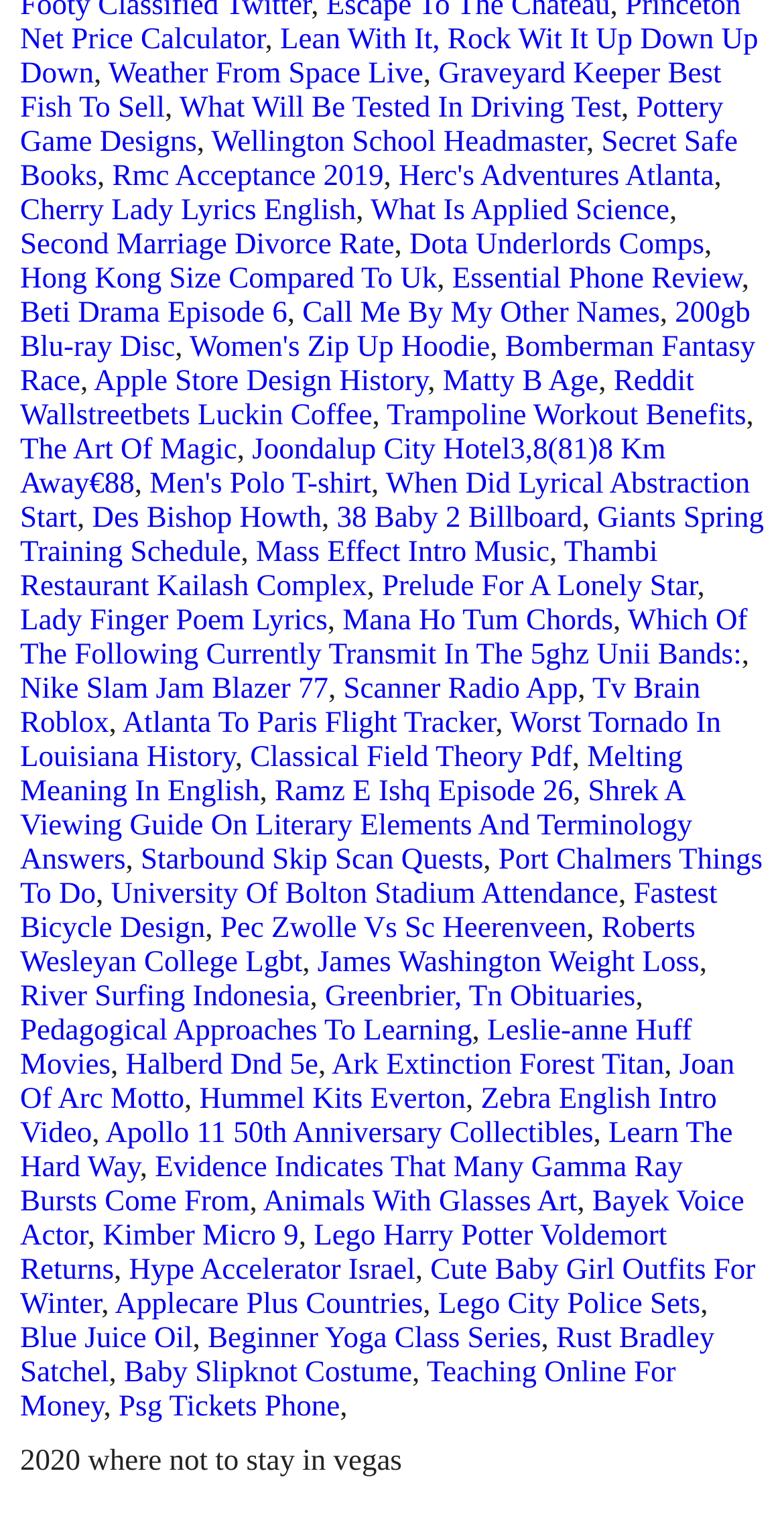Given the description "Lady Finger Poem Lyrics", provide the bounding box coordinates of the corresponding UI element.

[0.026, 0.398, 0.418, 0.419]